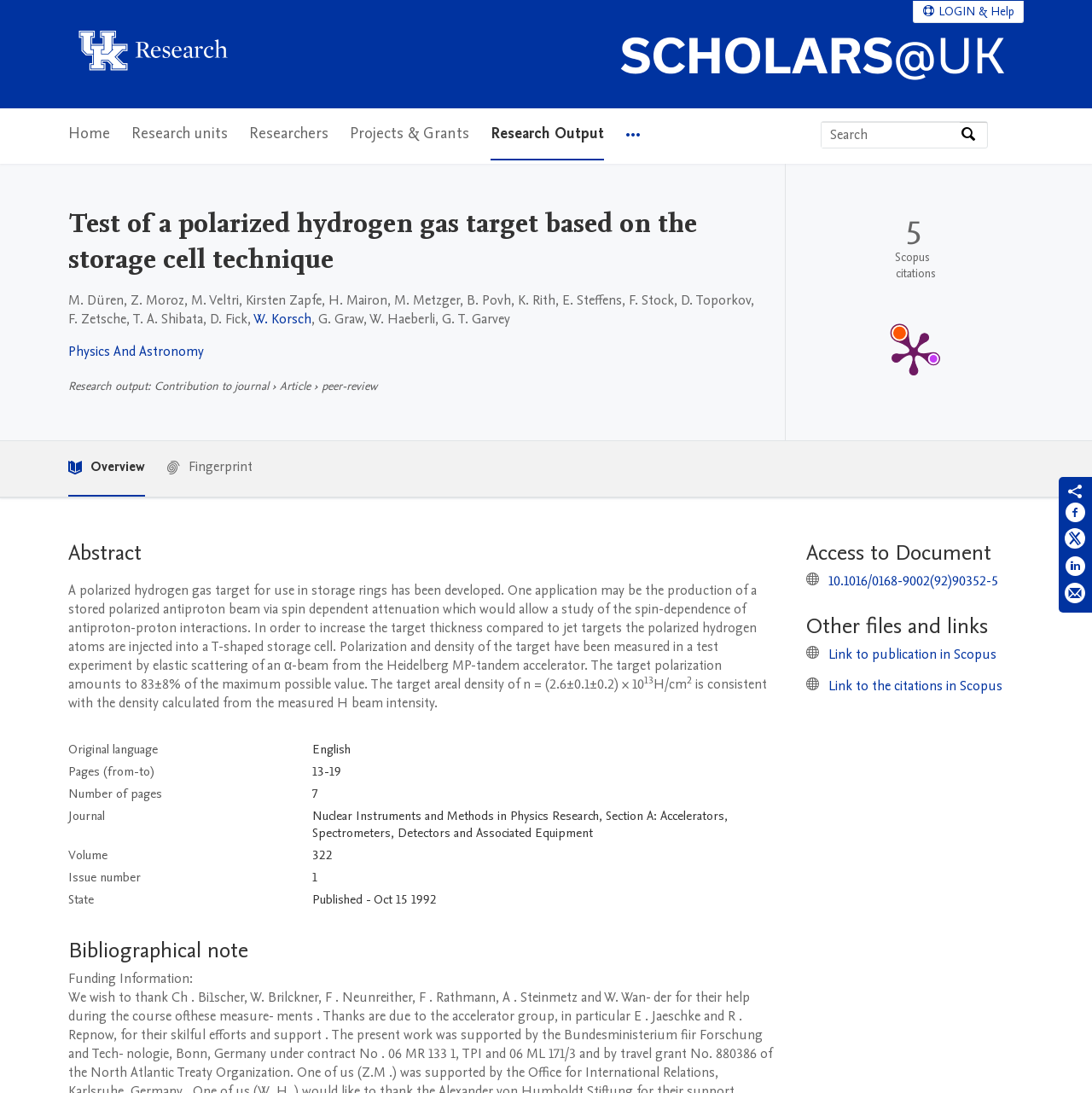Please provide a detailed answer to the question below by examining the image:
What is the title of the article?

The title of the article can be found at the top of the webpage, under the heading 'Test of a polarized hydrogen gas target based on the storage cell technique'. This is the main title of the webpage.